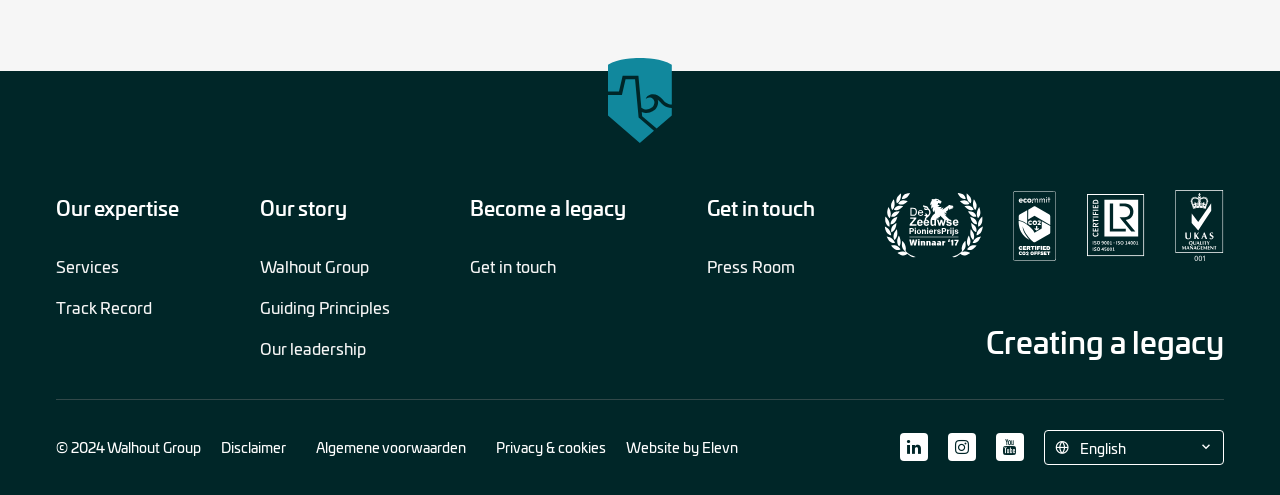What is the name of the award won by the company in 2017?
Please describe in detail the information shown in the image to answer the question.

The award won by the company in 2017 is the 'Zeeuwse Pioniersprijs 2017', which is displayed as an image on the webpage with the year '2017' written next to it.